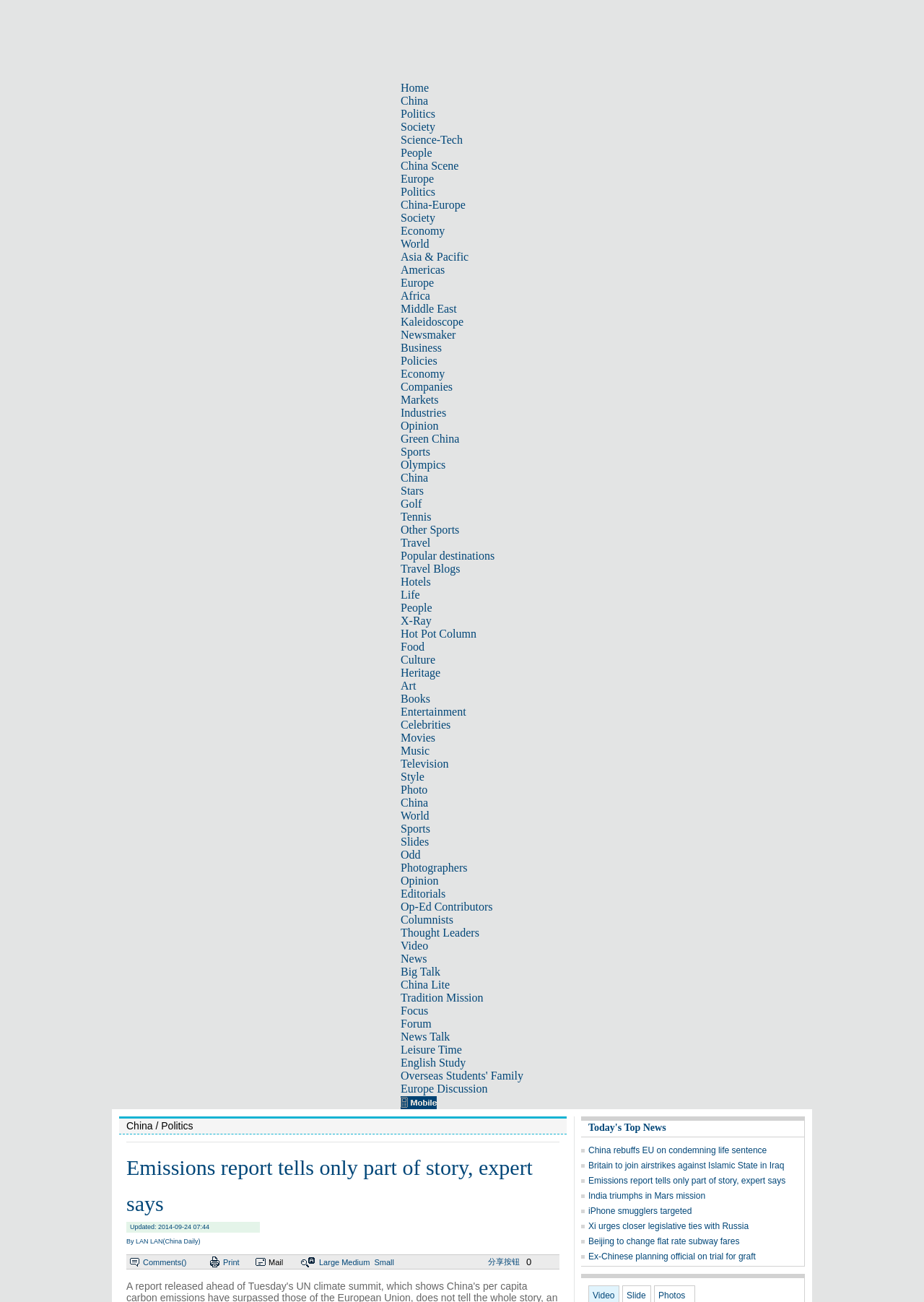Based on the image, give a detailed response to the question: What is the category of news on the top left?

Based on the webpage layout, there is a table with multiple links on the top left. The first link is 'Home', followed by 'China', 'Politics', and so on. Therefore, the category of news on the top left is 'Politics'.